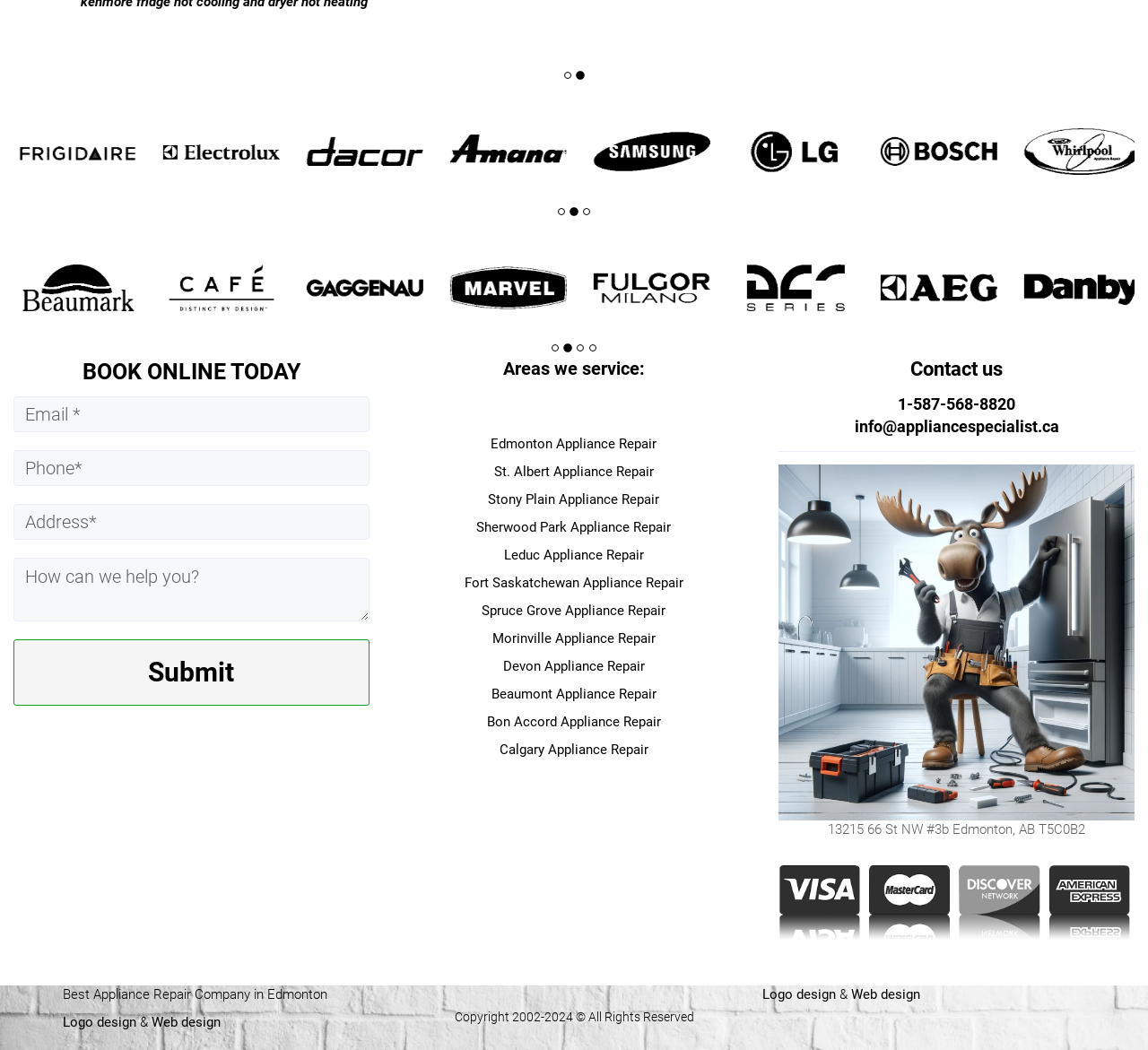What is the email address of the company?
Answer the question based on the image using a single word or a brief phrase.

info@appliancespecialist.ca